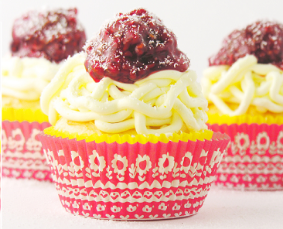Offer an in-depth caption that covers the entire scene depicted in the image.

This whimsical image features a playful take on traditional cupcakes, showcasing "Spaghetti and Meatball Cupcakes." The cupcakes are beautifully presented with a vibrant pink floral wrapper, adding a cheerful touch. Each cupcake is frosted with creamy, white frosting that mimics spaghetti, artfully piped to create a realistic appearance. Atop this frosted delight is a generous dollop of raspberry pie filling, resembling meatballs, which adds a pop of color and a hint of fruitiness. This creative dessert blends humor and baking, making it perfect for festive occasions like April Fools' Day.